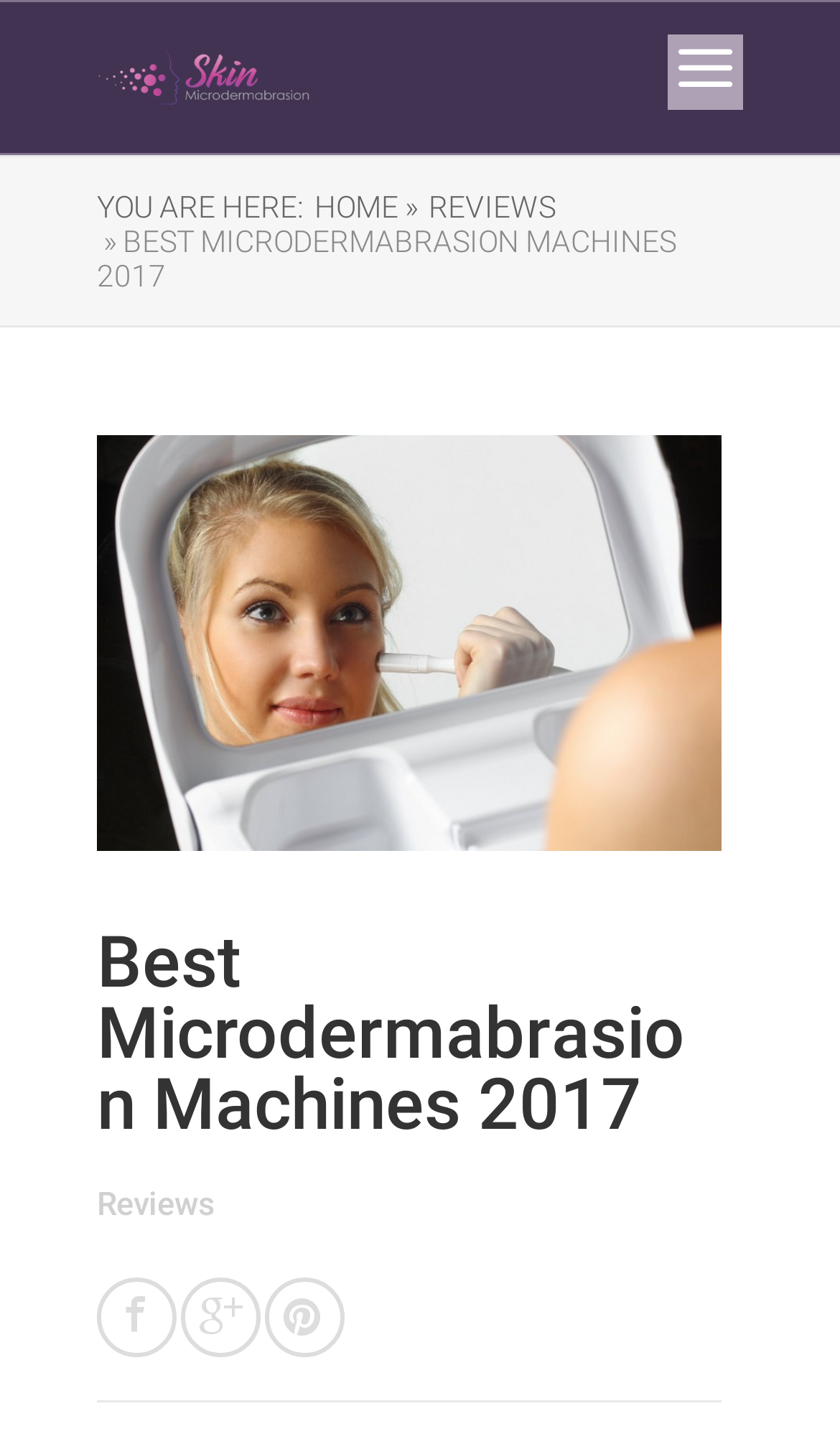Provide a brief response to the question below using one word or phrase:
Is the 'Reviews' link located above or below the main heading?

above